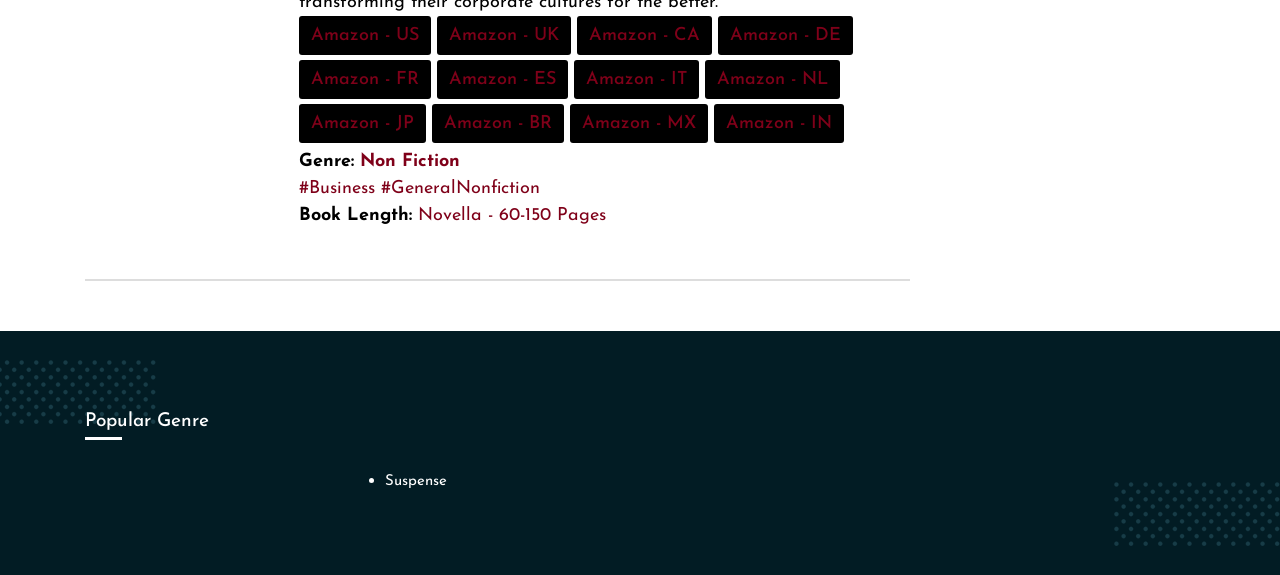Examine the screenshot and answer the question in as much detail as possible: How many book length options are there?

I found the element with the text 'Book Length:' and adjacent to it, there is only one link with the text 'Novella - 60-150 Pages', which is the only book length option.